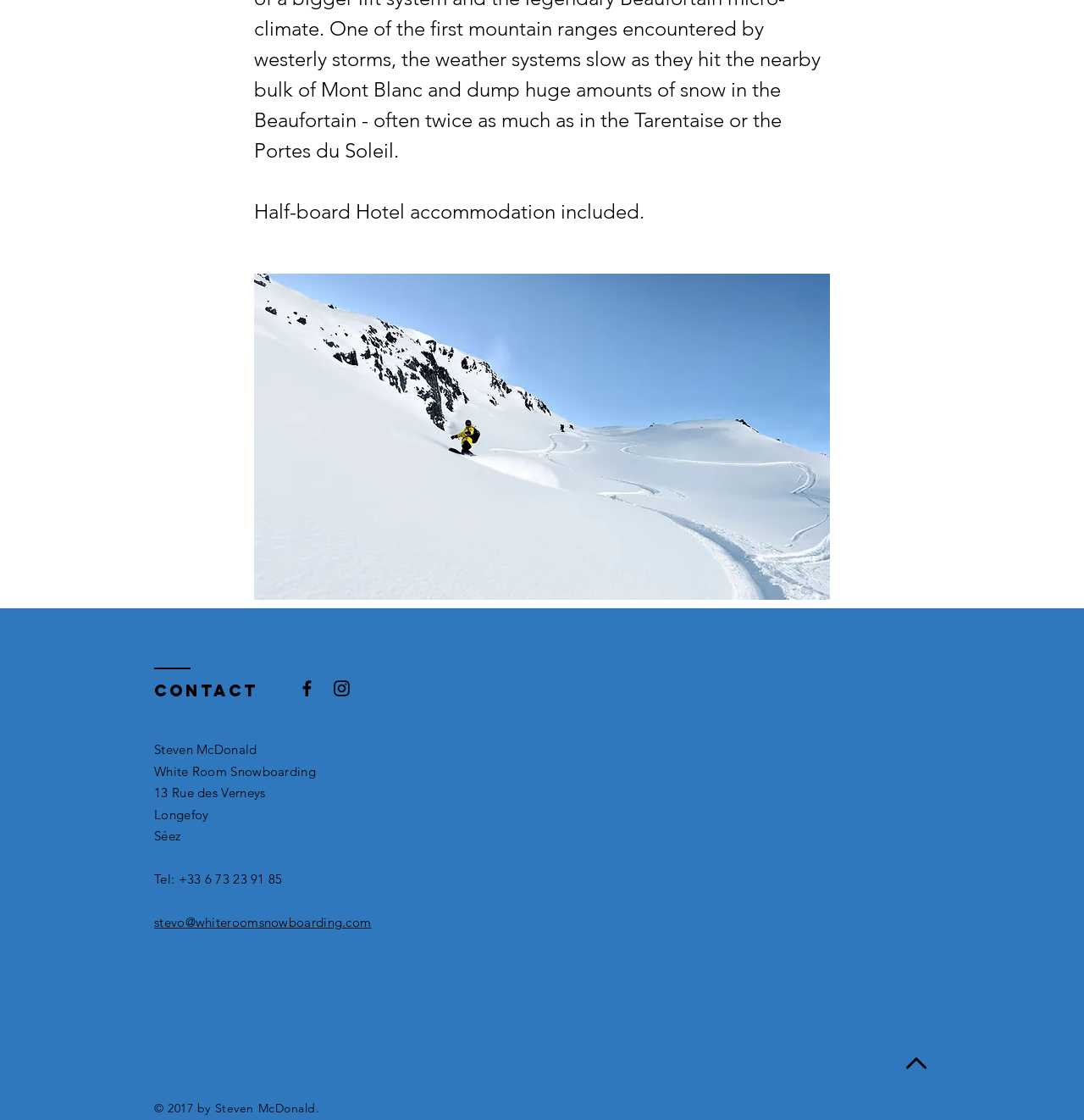Given the element description aria-label="Black Instagram Icon", predict the bounding box coordinates for the UI element in the webpage screenshot. The format should be (top-left x, top-left y, bottom-right x, bottom-right y), and the values should be between 0 and 1.

[0.305, 0.605, 0.325, 0.624]